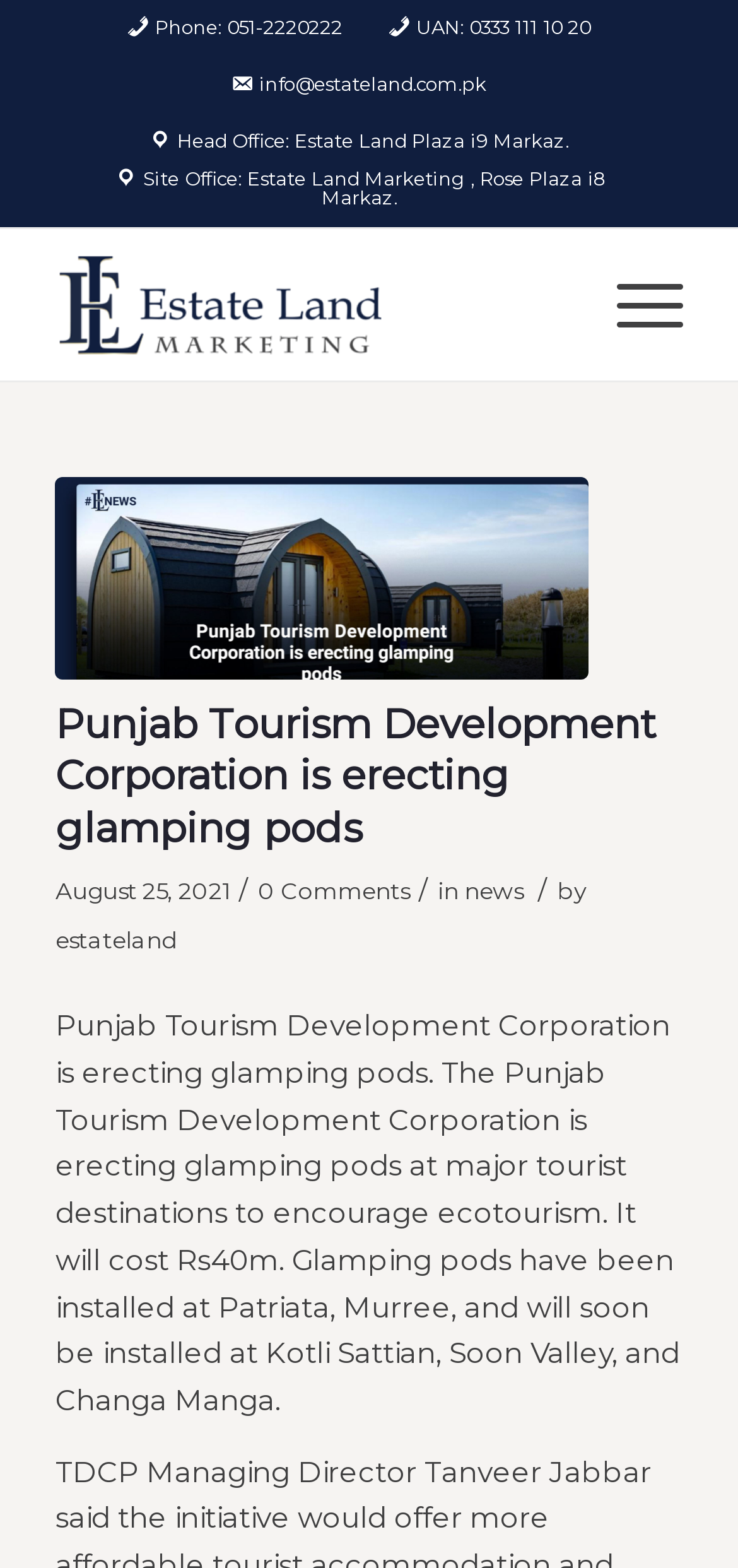Where have glamping pods been installed?
Answer the question with a detailed explanation, including all necessary information.

According to the article, glamping pods have been installed at Patriata and Murree, and will soon be installed at other locations.